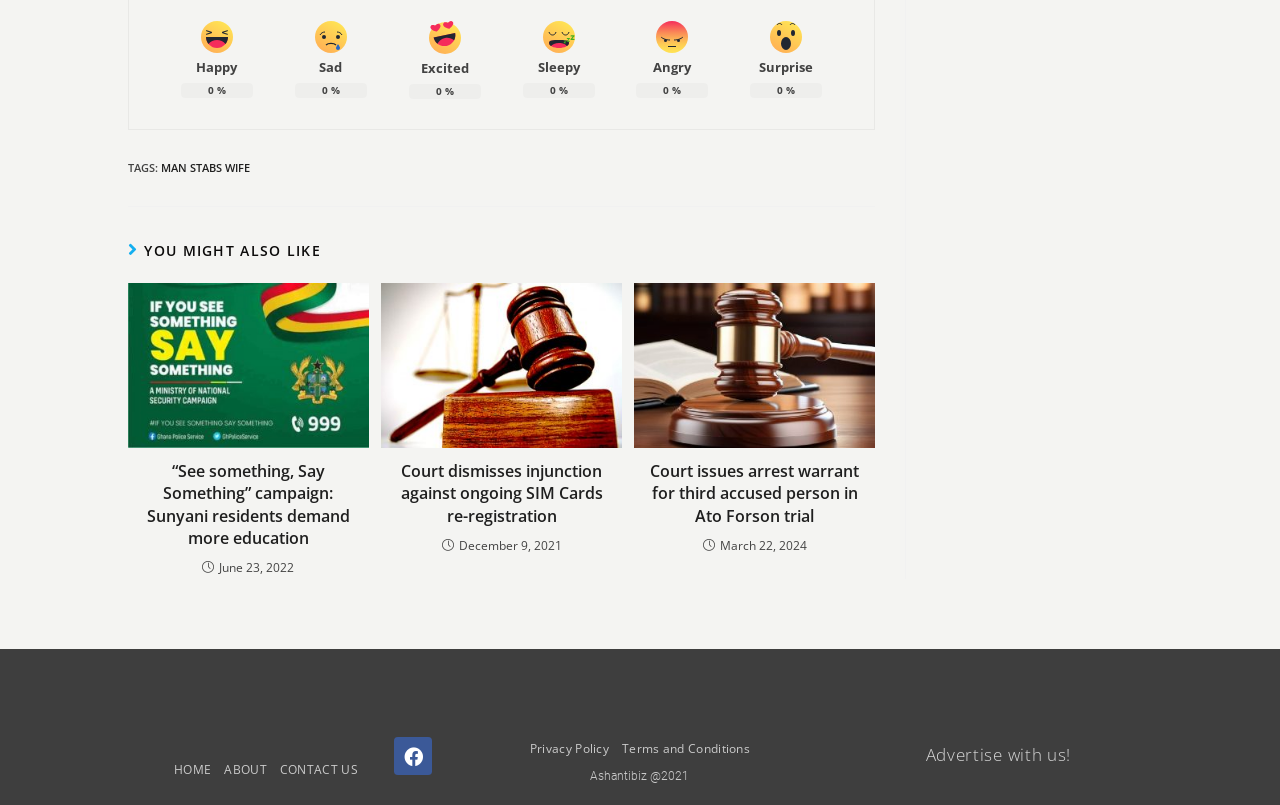How many articles are displayed?
Kindly offer a comprehensive and detailed response to the question.

There are three articles displayed on the webpage, each with a figure, heading, and time element, and they are arranged vertically.